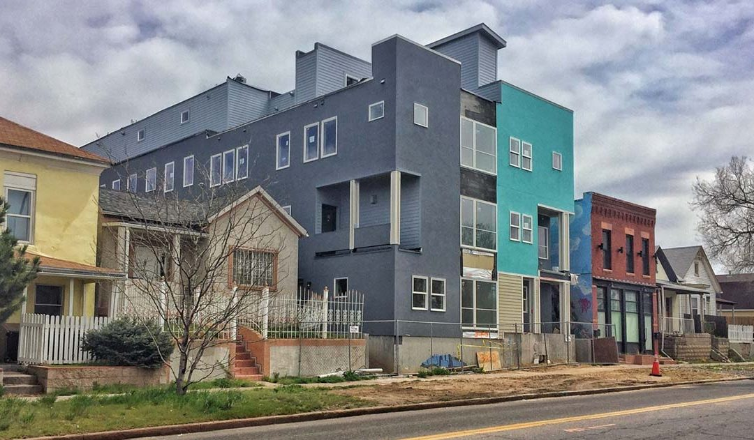Create a detailed narrative for the image.

The image captures a dynamic urban scene in Denver, showcasing a striking contrast between old and new architecture. On the left, a traditional yellow house with a white picket fence stands alongside a newly constructed gray building, which features modern design elements such as large windows and a vibrant teal facade. This juxtaposition highlights the effects of gentrification, as detailed in the article titled "DENVER: #2 MOST GENTRIFIED CITY IN THE U.S." The sides of the street suggest ongoing development, with construction visible in the foreground and a blend of various architectural styles indicative of the neighborhood's changing landscape. The cloudy sky adds to the atmospheric quality of the scene, emphasizing the ongoing transformation in this area.